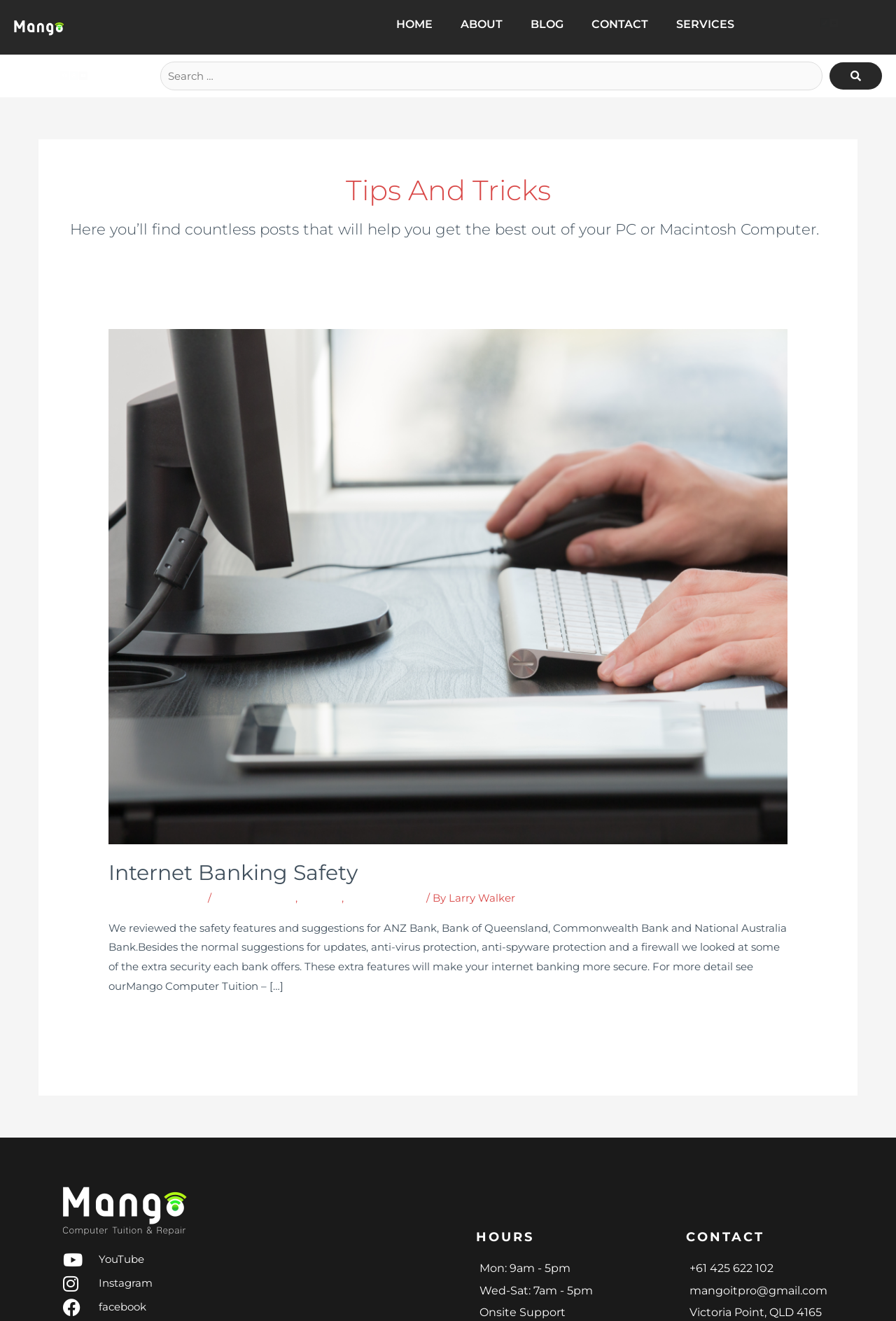How many social media links are there?
Refer to the image and give a detailed answer to the query.

There are five social media links on the webpage, which are Facebook, Instagram, Youtube, and two more at the bottom of the webpage. These links can be found at the top right corner and at the bottom of the webpage.